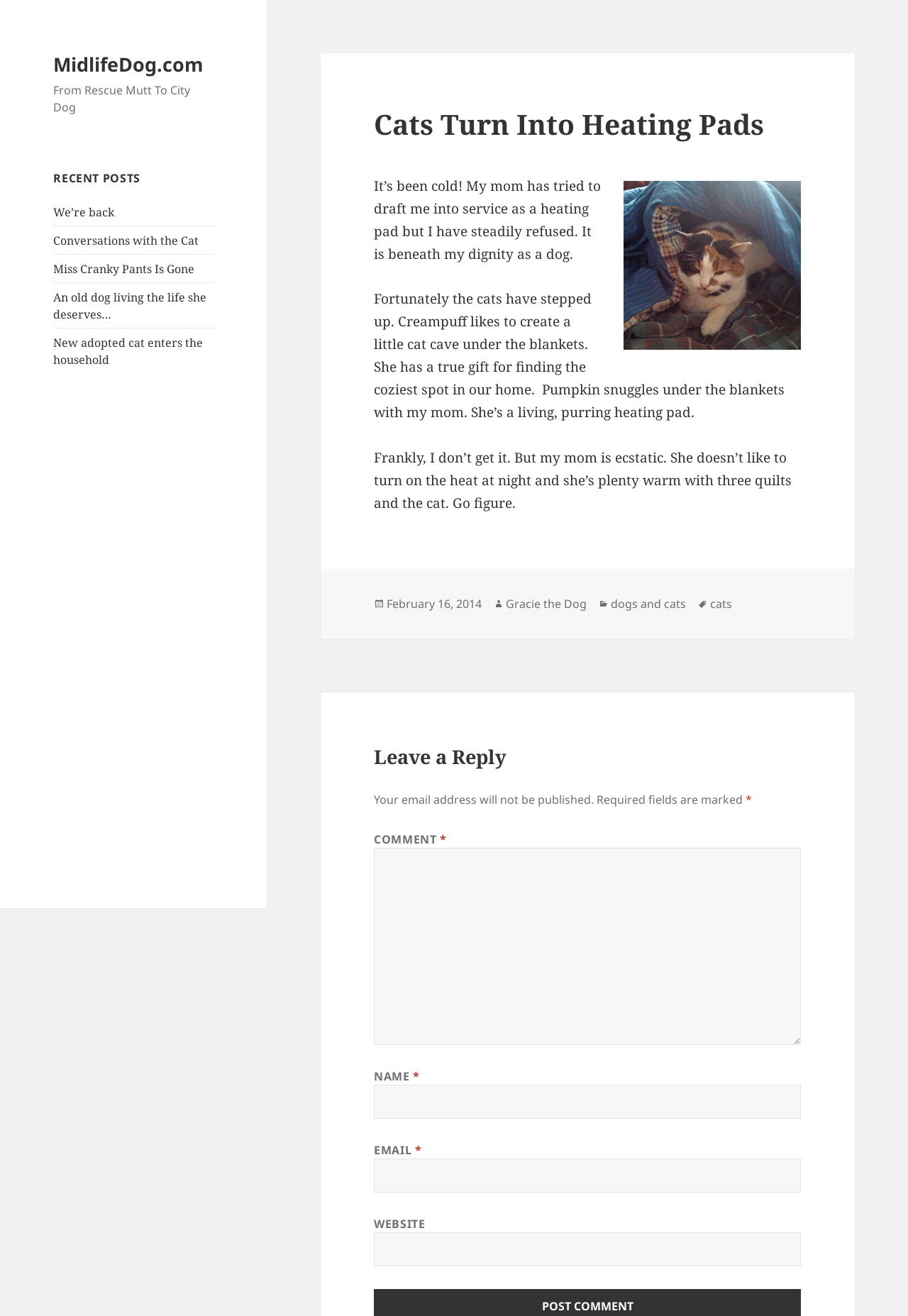Examine the screenshot and answer the question in as much detail as possible: How many categories are mentioned in the article?

I found the article section on the webpage, and at the bottom of the article, I found the categories information, which indicates that the article belongs to one category, which is 'dogs and cats'.